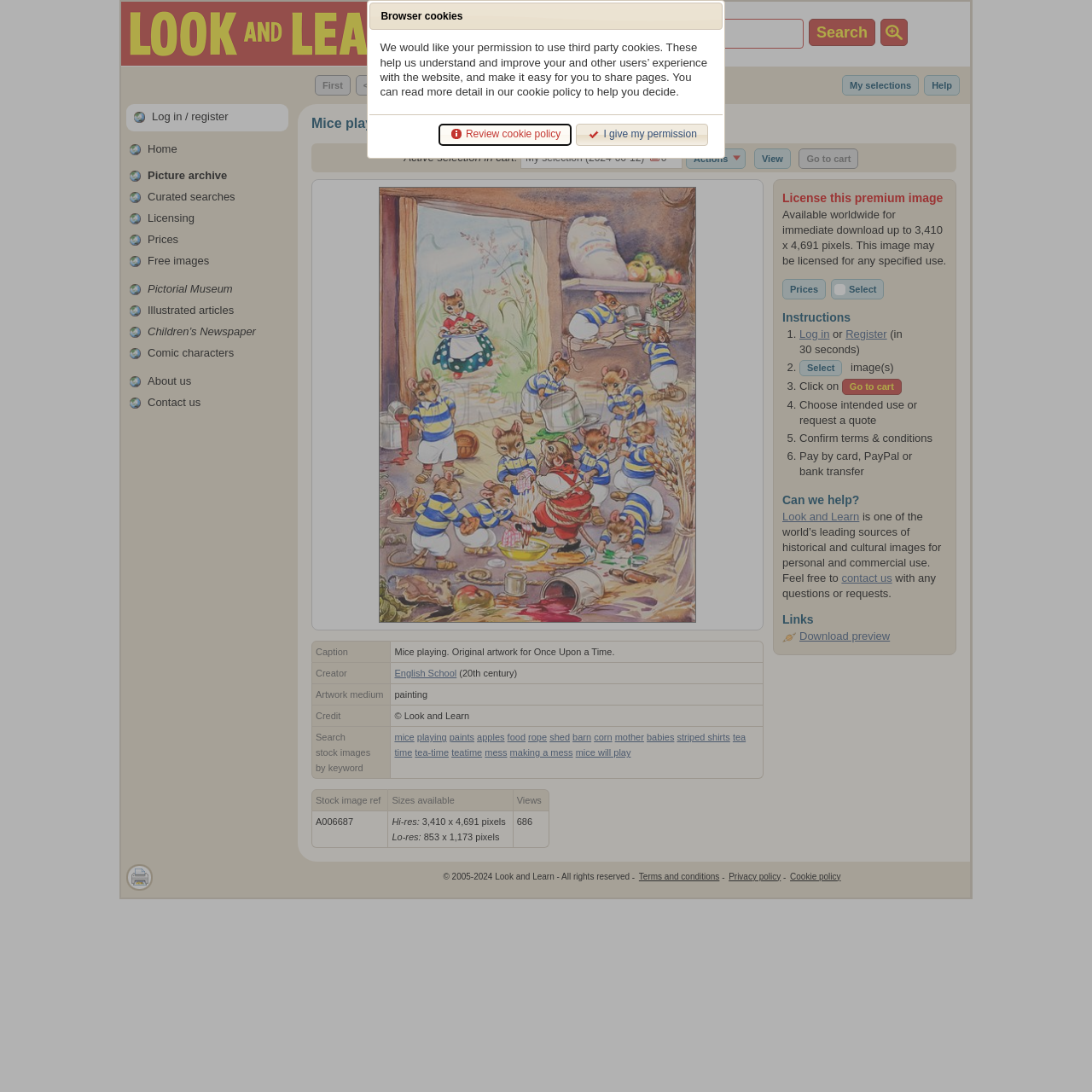What is the medium of the artwork?
Using the image, give a concise answer in the form of a single word or short phrase.

painting